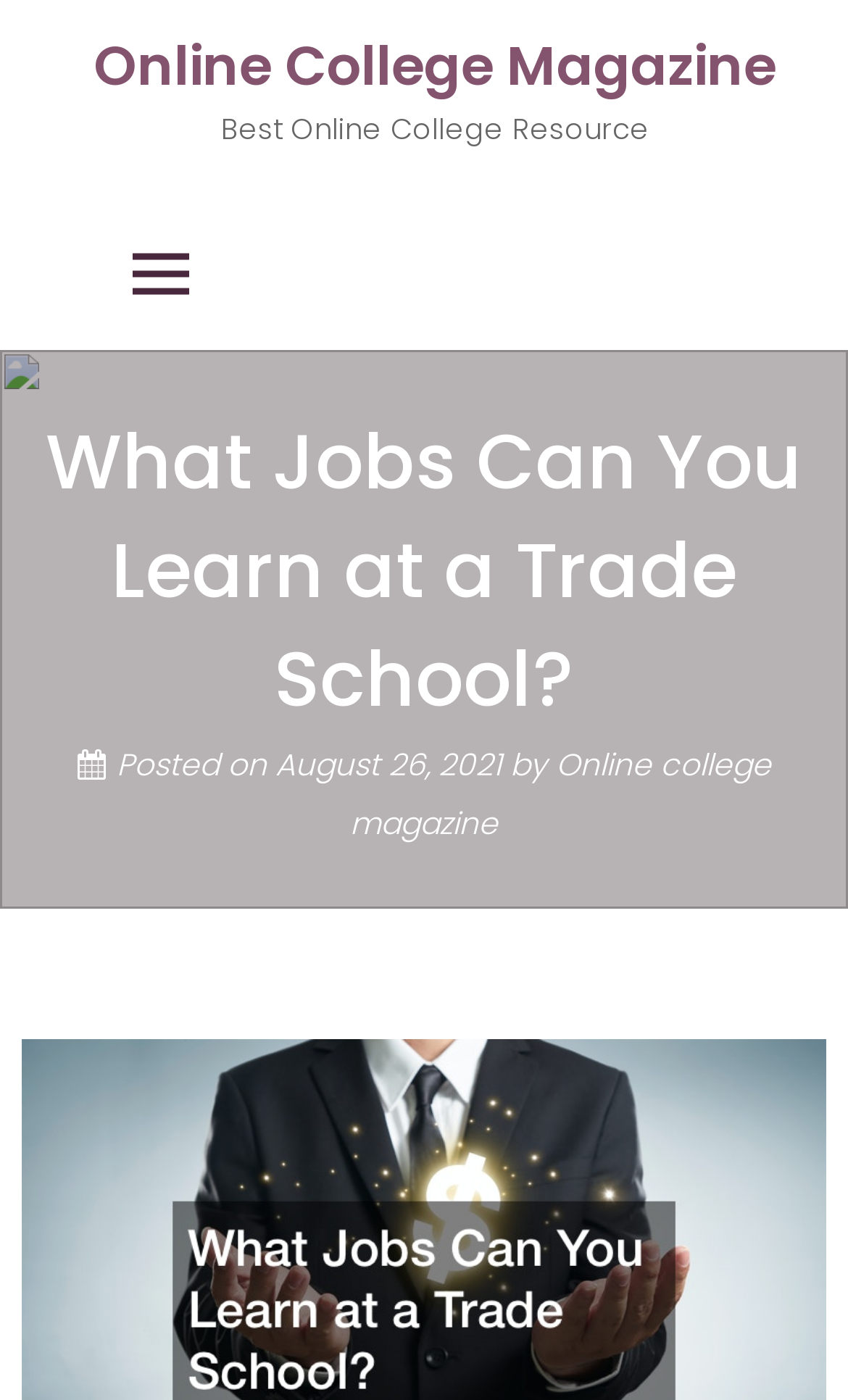Predict the bounding box coordinates of the UI element that matches this description: "Primary Menu". The coordinates should be in the format [left, top, right, bottom] with each value between 0 and 1.

[0.154, 0.164, 0.226, 0.227]